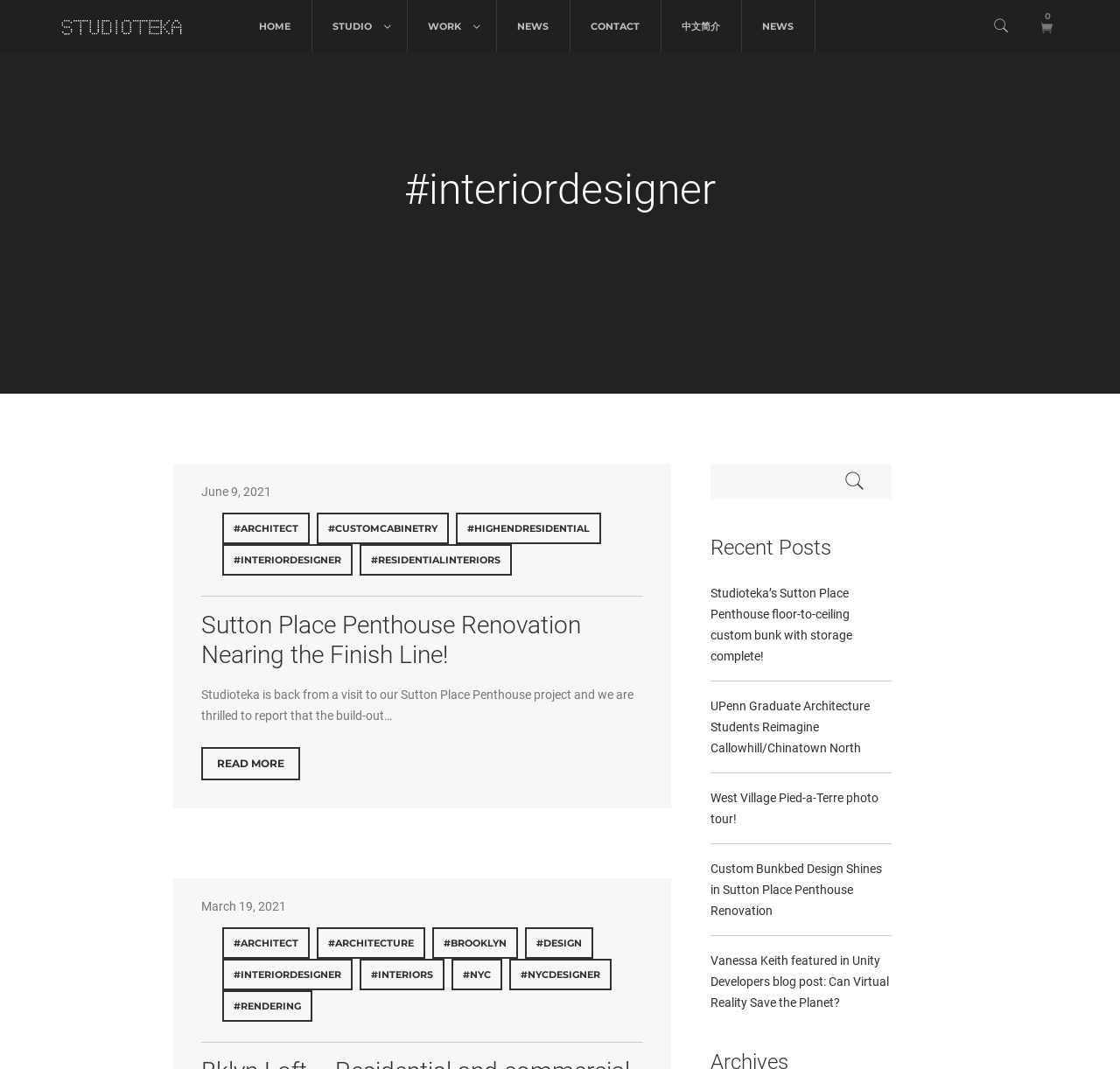Please find the bounding box coordinates of the element that needs to be clicked to perform the following instruction: "Go to the HOME page". The bounding box coordinates should be four float numbers between 0 and 1, represented as [left, top, right, bottom].

[0.213, 0.0, 0.278, 0.049]